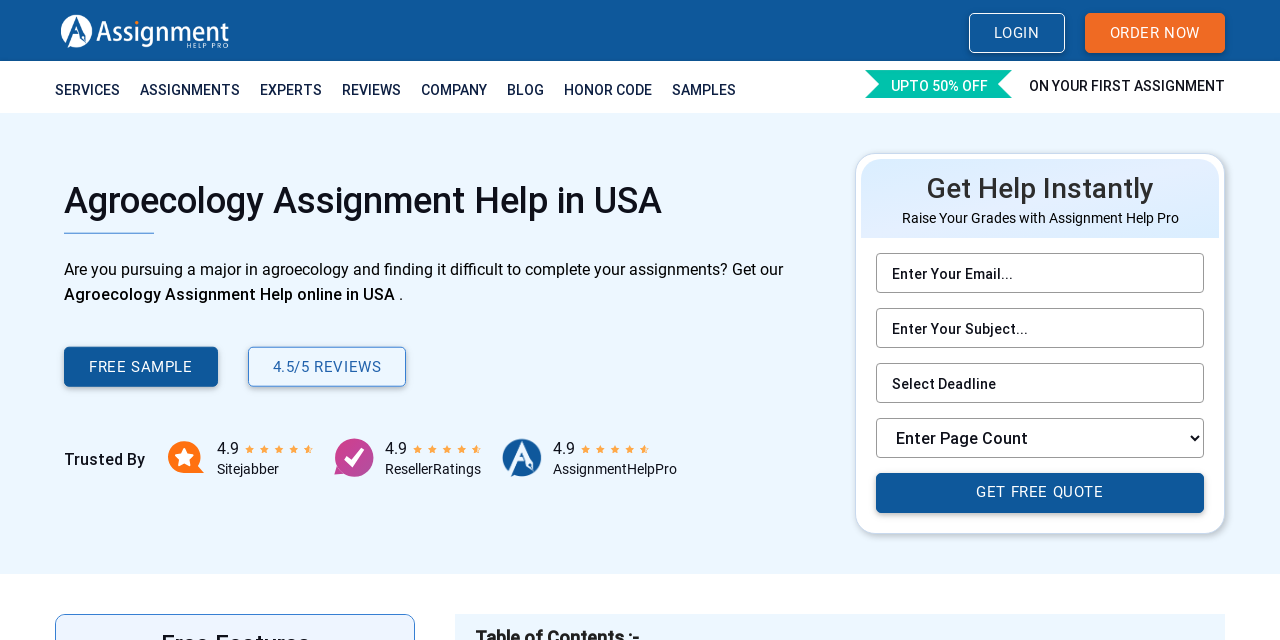Determine the bounding box coordinates of the region I should click to achieve the following instruction: "View all latest posts". Ensure the bounding box coordinates are four float numbers between 0 and 1, i.e., [left, top, right, bottom].

None